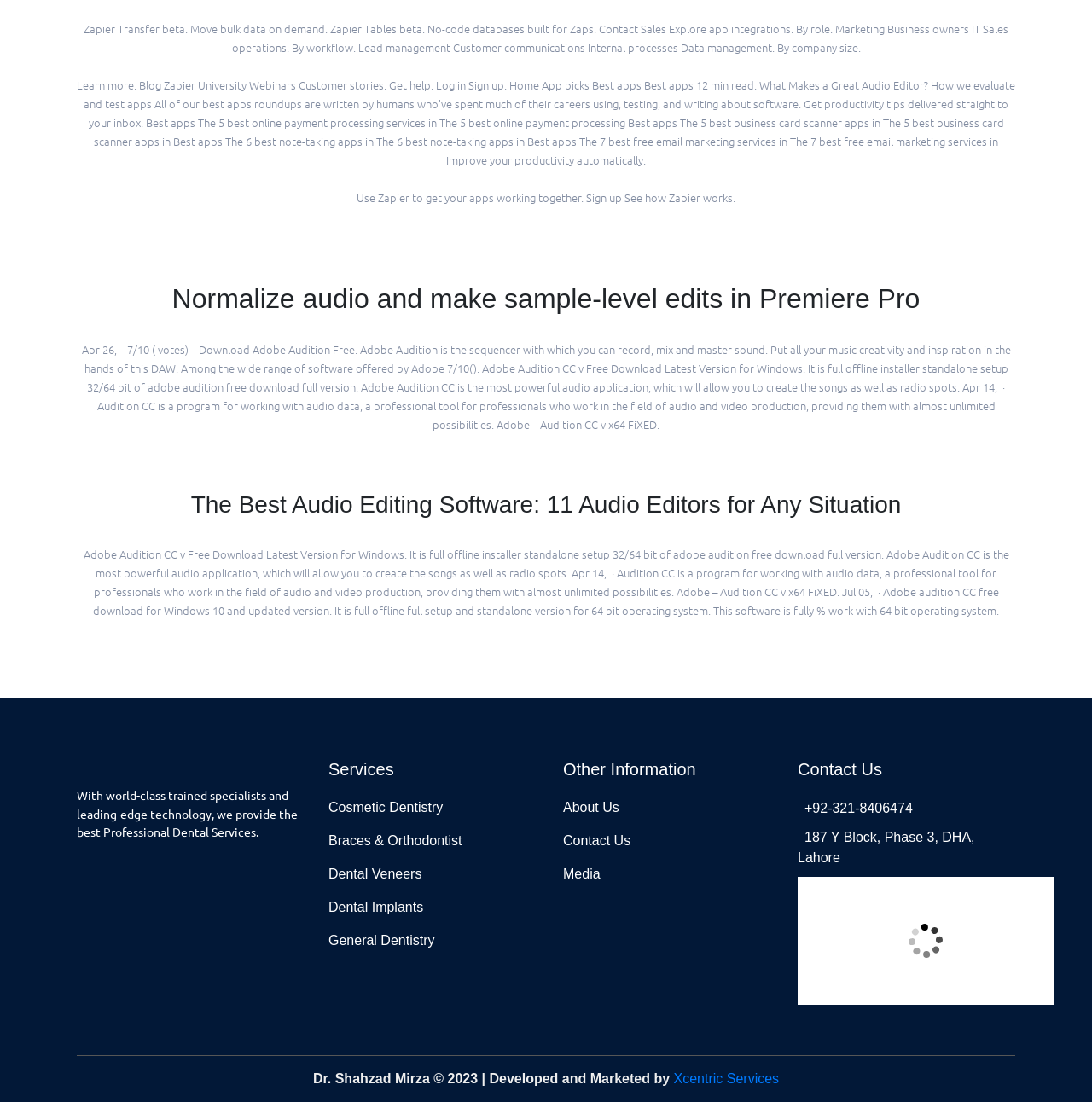What is the topic of the article with the heading 'The Best Audio Editing Software'?
Please provide an in-depth and detailed response to the question.

The article with the heading 'The Best Audio Editing Software' appears to be discussing and comparing different audio editing software, as evidenced by the text 'The Best Audio Editing Software: 11 Audio Editors for Any Situation' and the subsequent descriptions of Adobe Audition CC.